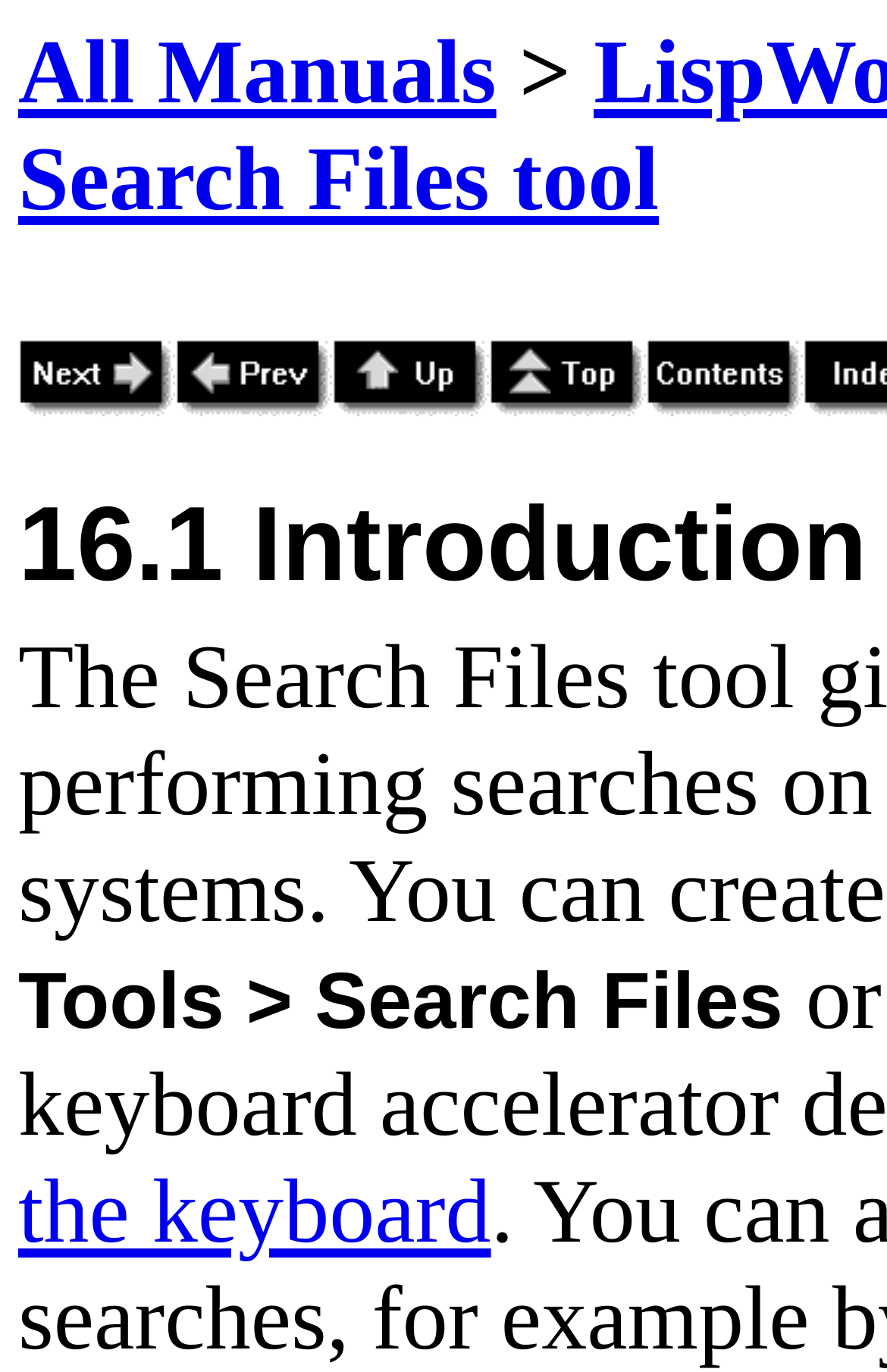Give a one-word or one-phrase response to the question: 
How many navigation links are there?

5